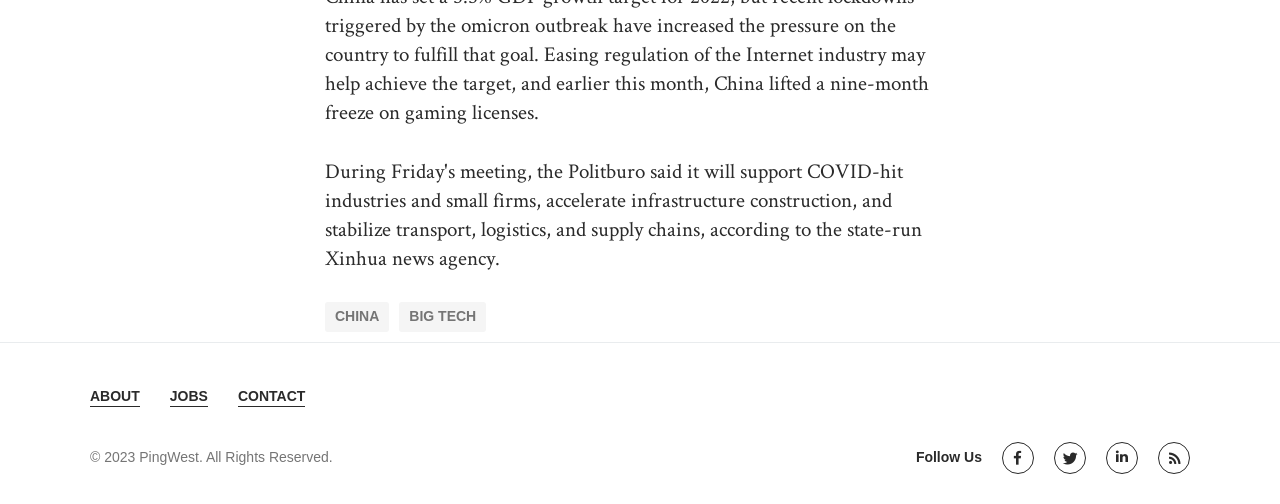Find the bounding box coordinates of the clickable element required to execute the following instruction: "Go to ABOUT page". Provide the coordinates as four float numbers between 0 and 1, i.e., [left, top, right, bottom].

[0.07, 0.769, 0.109, 0.807]